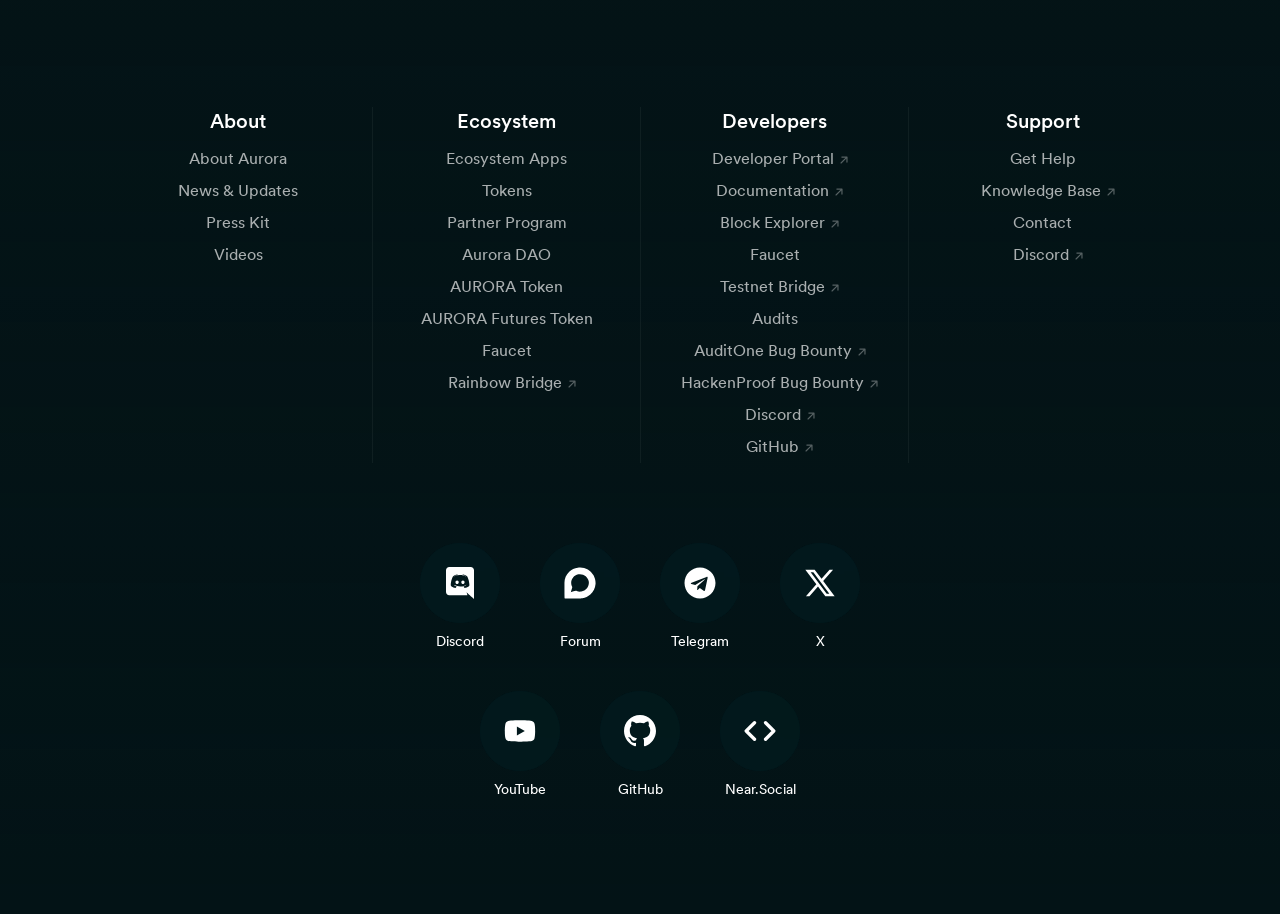Find the bounding box coordinates of the UI element according to this description: "Partner".

None